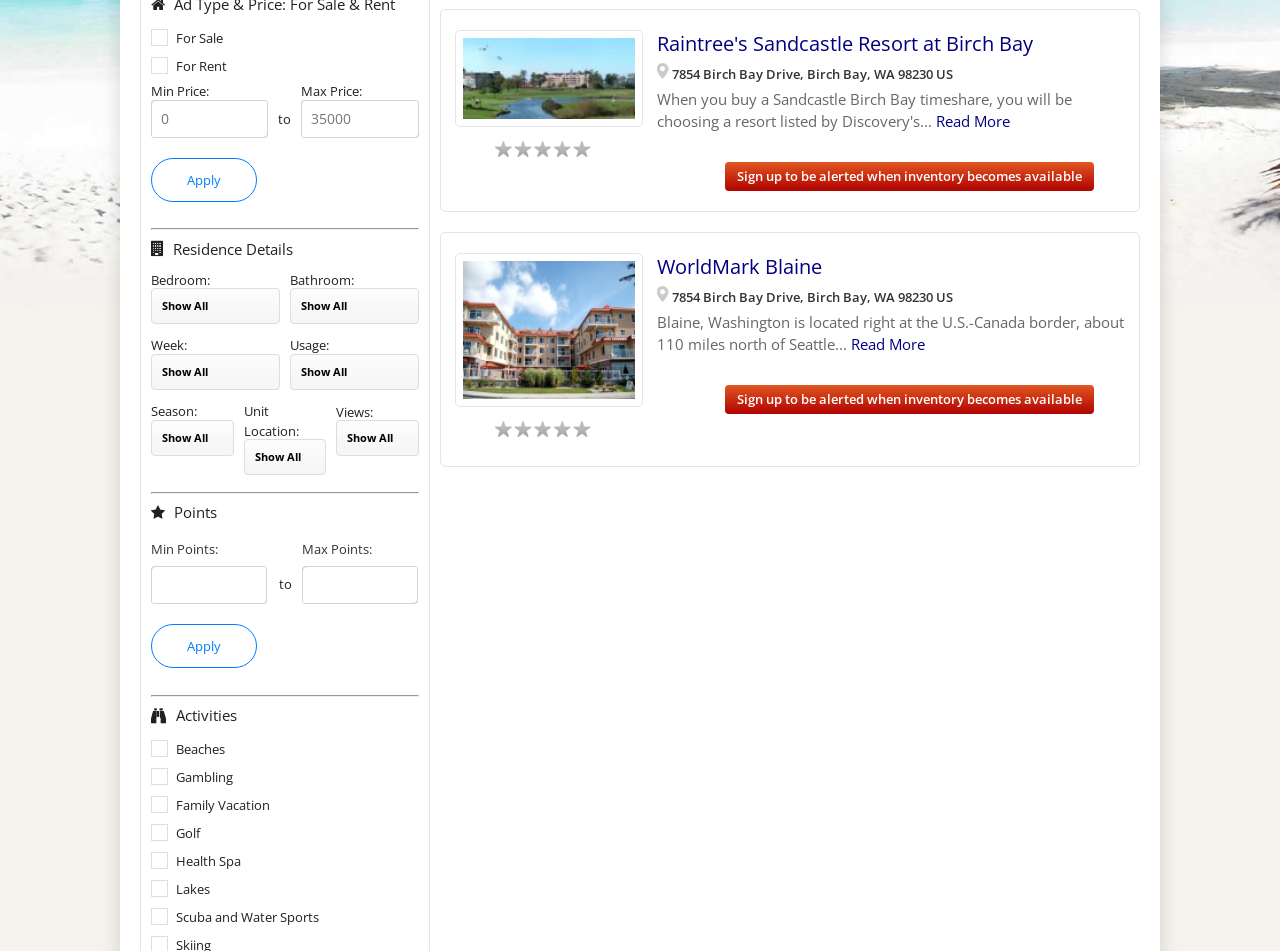Given the element description name="model.MinPrice" placeholder="0" title="MinPrice", identify the bounding box coordinates for the UI element on the webpage screenshot. The format should be (top-left x, top-left y, bottom-right x, bottom-right y), with values between 0 and 1.

[0.118, 0.105, 0.209, 0.145]